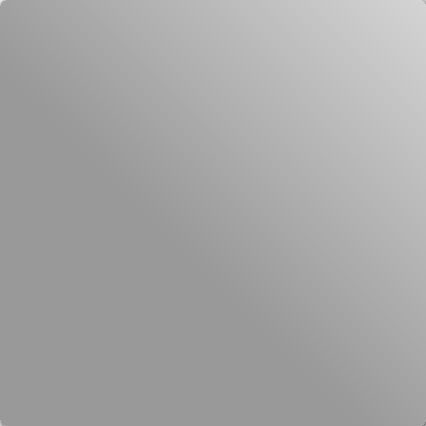Please answer the following query using a single word or phrase: 
What is the material used for the high-relief cartouches?

Aluminum